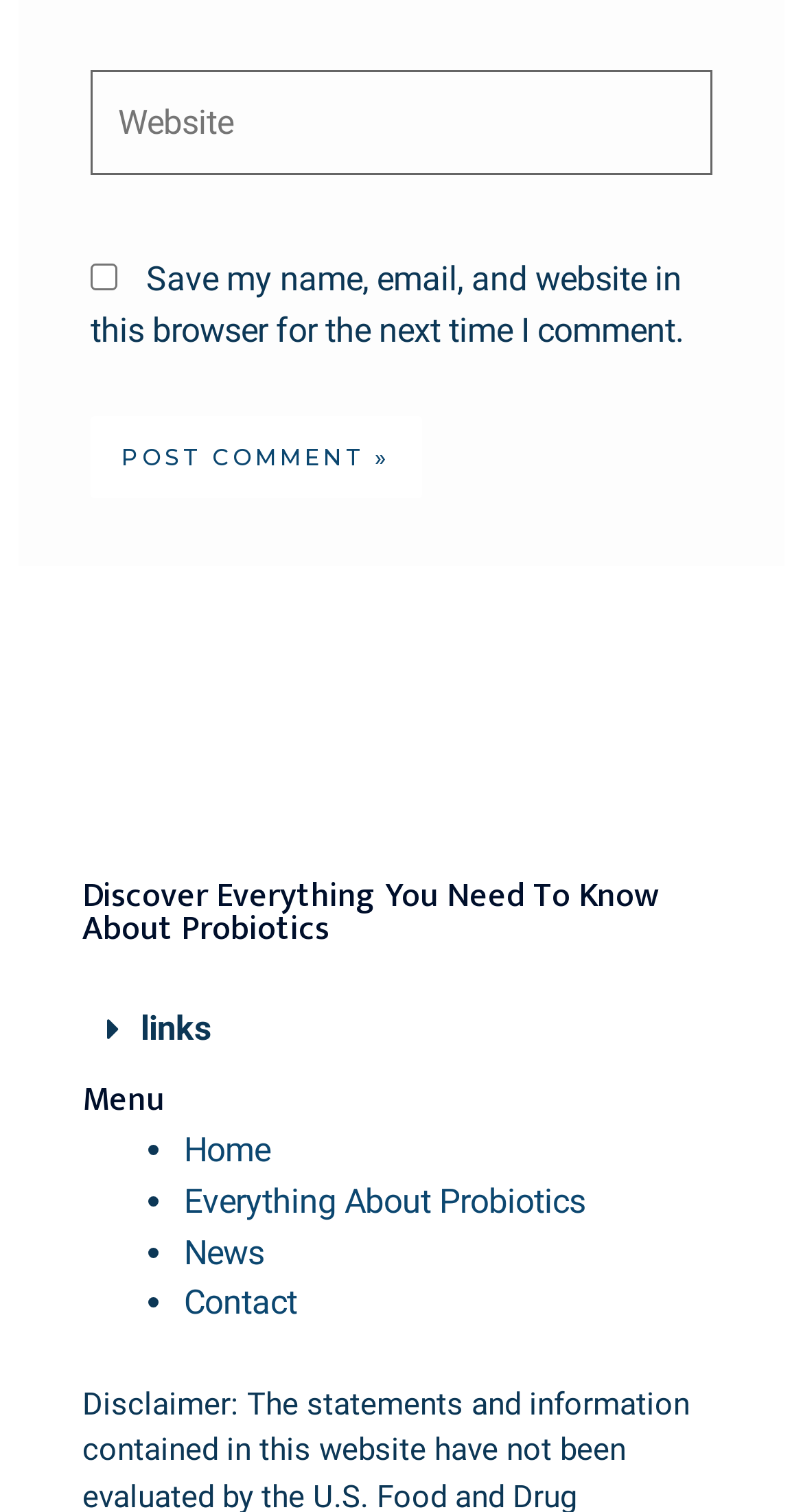Identify the bounding box of the UI element described as follows: "parent_node: Website name="url" placeholder="Website"". Provide the coordinates as four float numbers in the range of 0 to 1 [left, top, right, bottom].

[0.113, 0.047, 0.887, 0.116]